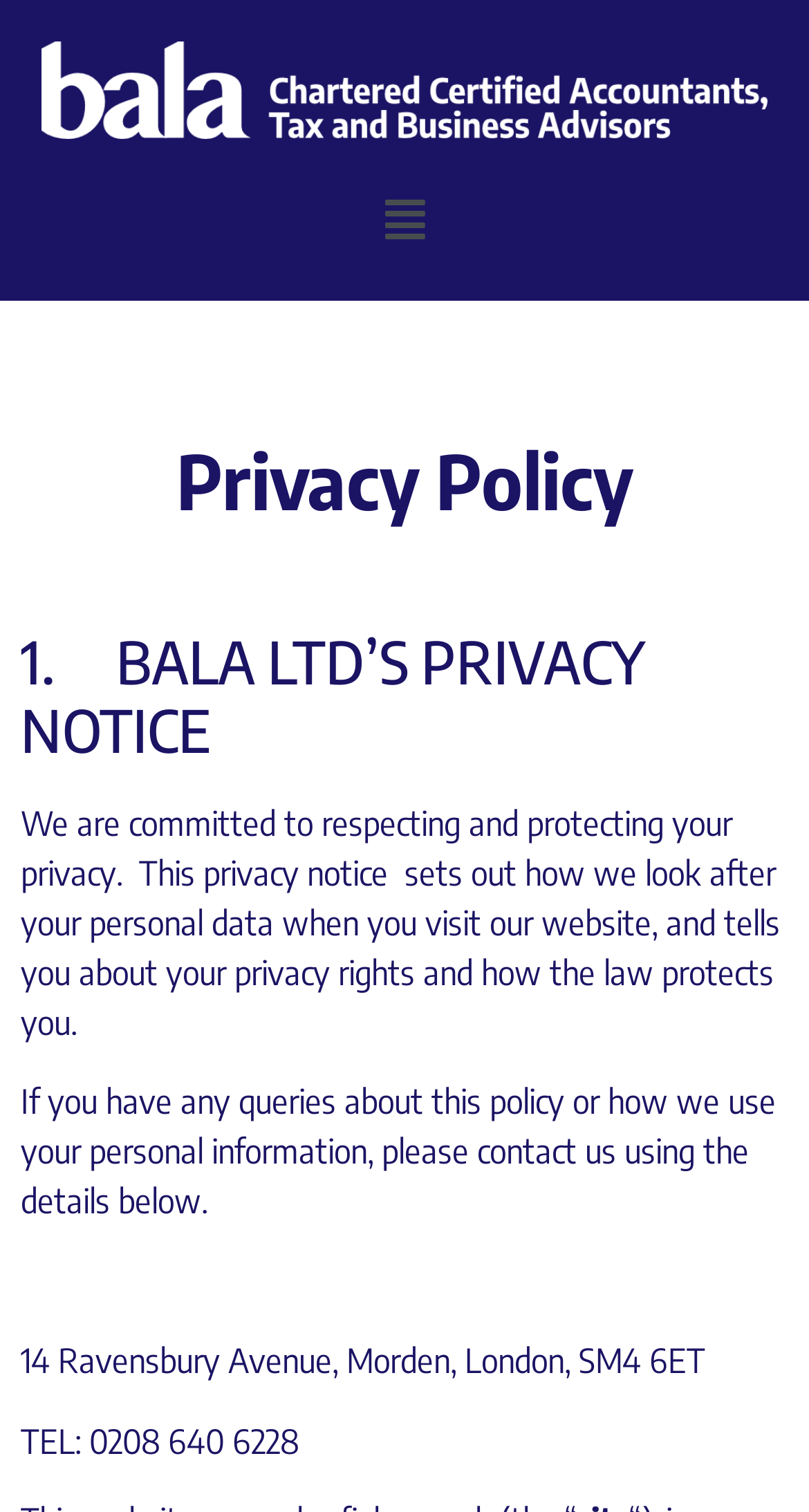Describe every aspect of the webpage comprehensively.

The webpage is about the Privacy Policy of a company. At the top, there is a link on the left side and a menu button on the right side with a dropdown icon. Below the menu button, the title "Privacy Policy" is displayed prominently. 

The main content of the page is divided into sections, with the first section being a heading that reads "1. BALA LTD’S PRIVACY NOTICE". This heading is followed by a paragraph of text that explains the company's commitment to respecting and protecting users' privacy. 

Below this paragraph, there is another paragraph that informs users about their privacy rights and how the law protects them. Further down, there is a note that encourages users to contact the company if they have any queries about the policy or how their personal information is used. 

The contact information is provided at the bottom of the page, including the company's address, "14 Ravensbury Avenue, Morden, London, SM4 6ET", and phone number, "TEL: 0208 640 6228".